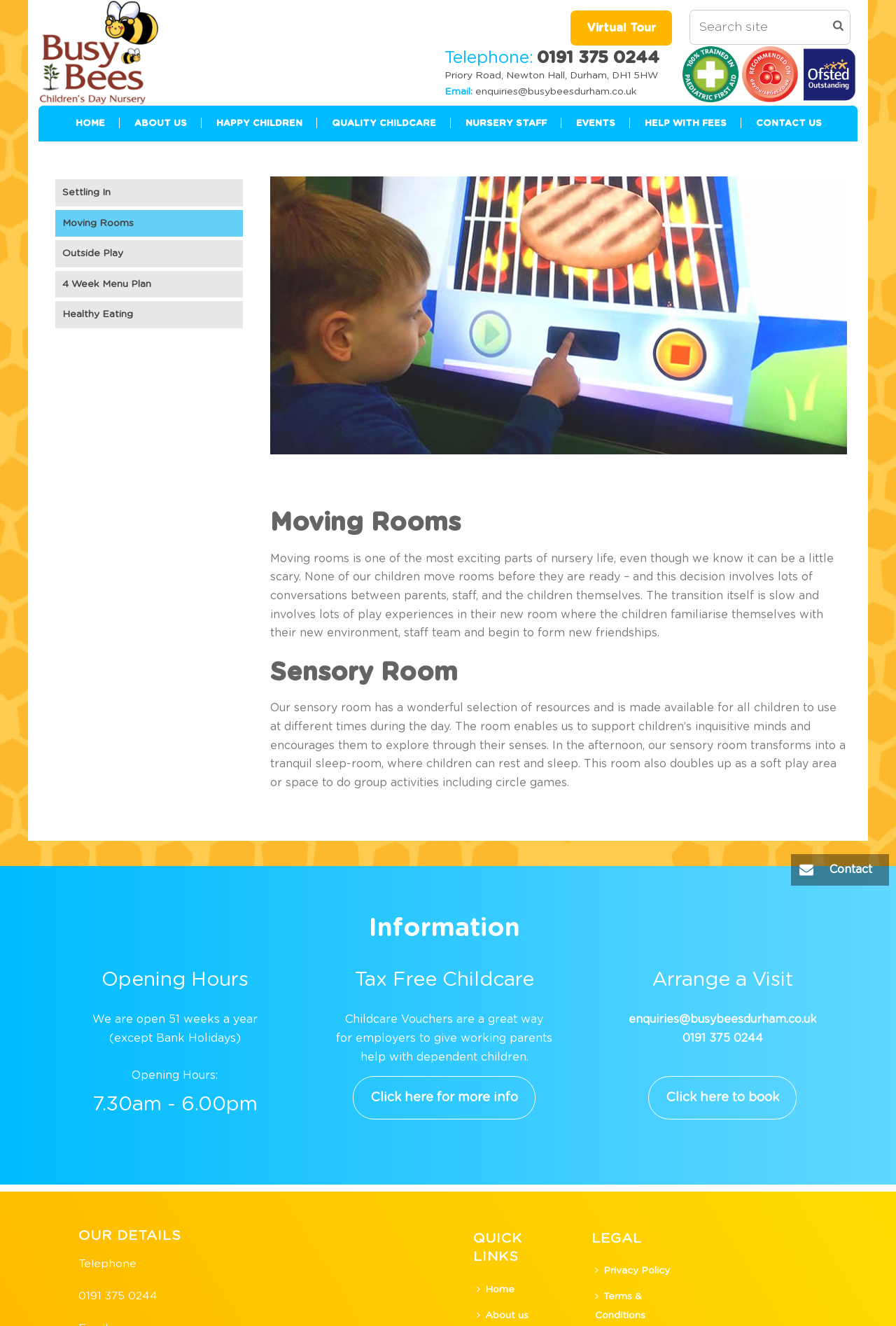What is the purpose of the sensory room?
Refer to the screenshot and deliver a thorough answer to the question presented.

I found the information about the sensory room by reading the text under the 'Sensory Room' heading. According to the text, the sensory room is designed to support children's inquisitive minds and encourage them to explore through their senses.